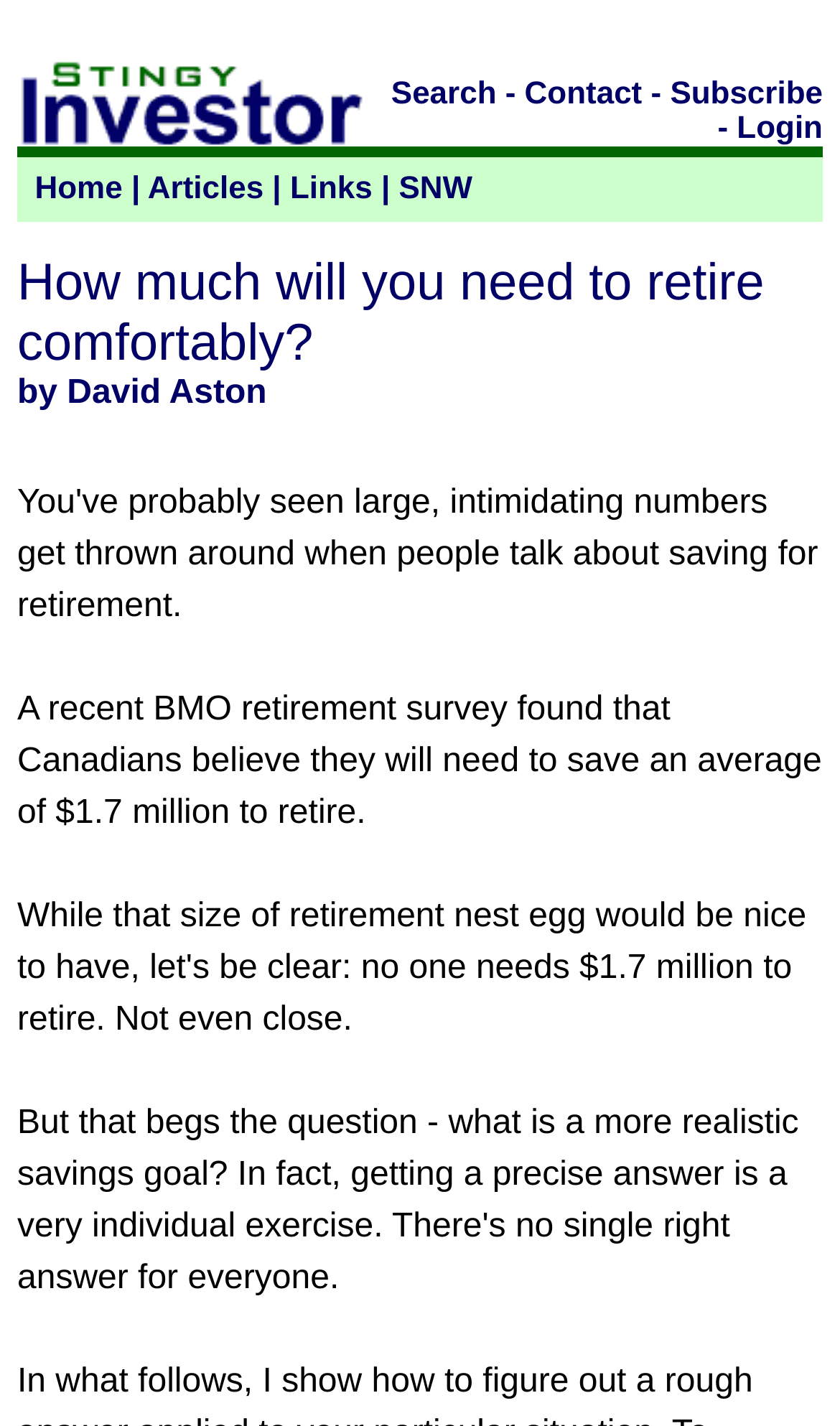Give a concise answer of one word or phrase to the question: 
How many main navigation links are there?

5